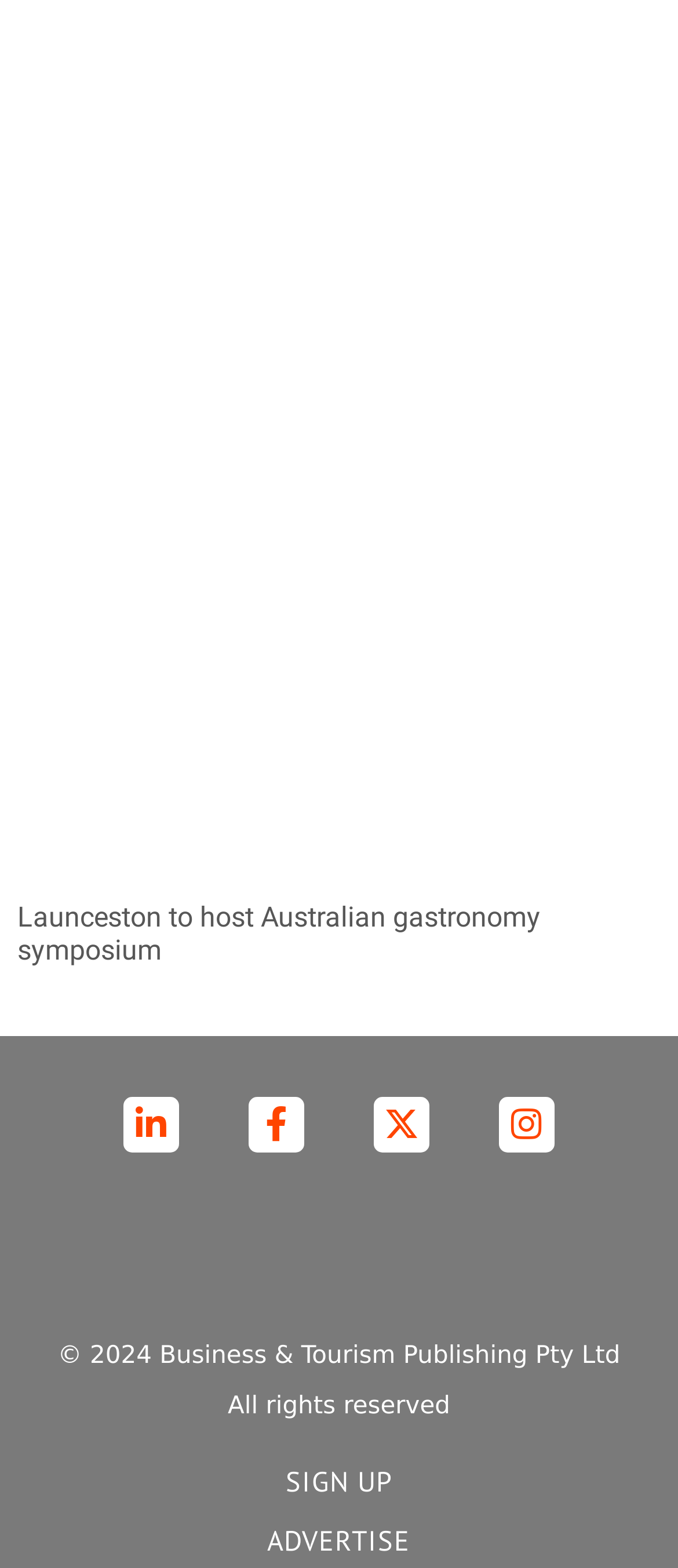What is the logo of the website?
Based on the visual content, answer with a single word or a brief phrase.

micenet logo with tagline